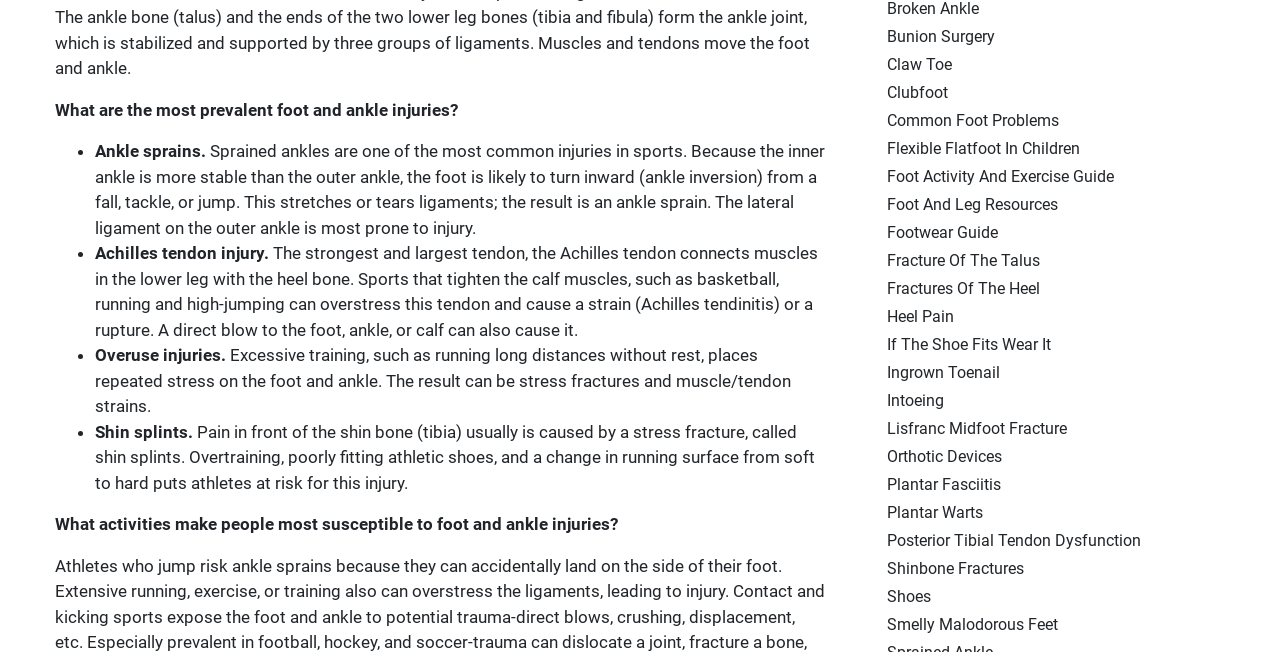How many links are there on the webpage? Examine the screenshot and reply using just one word or a brief phrase.

30